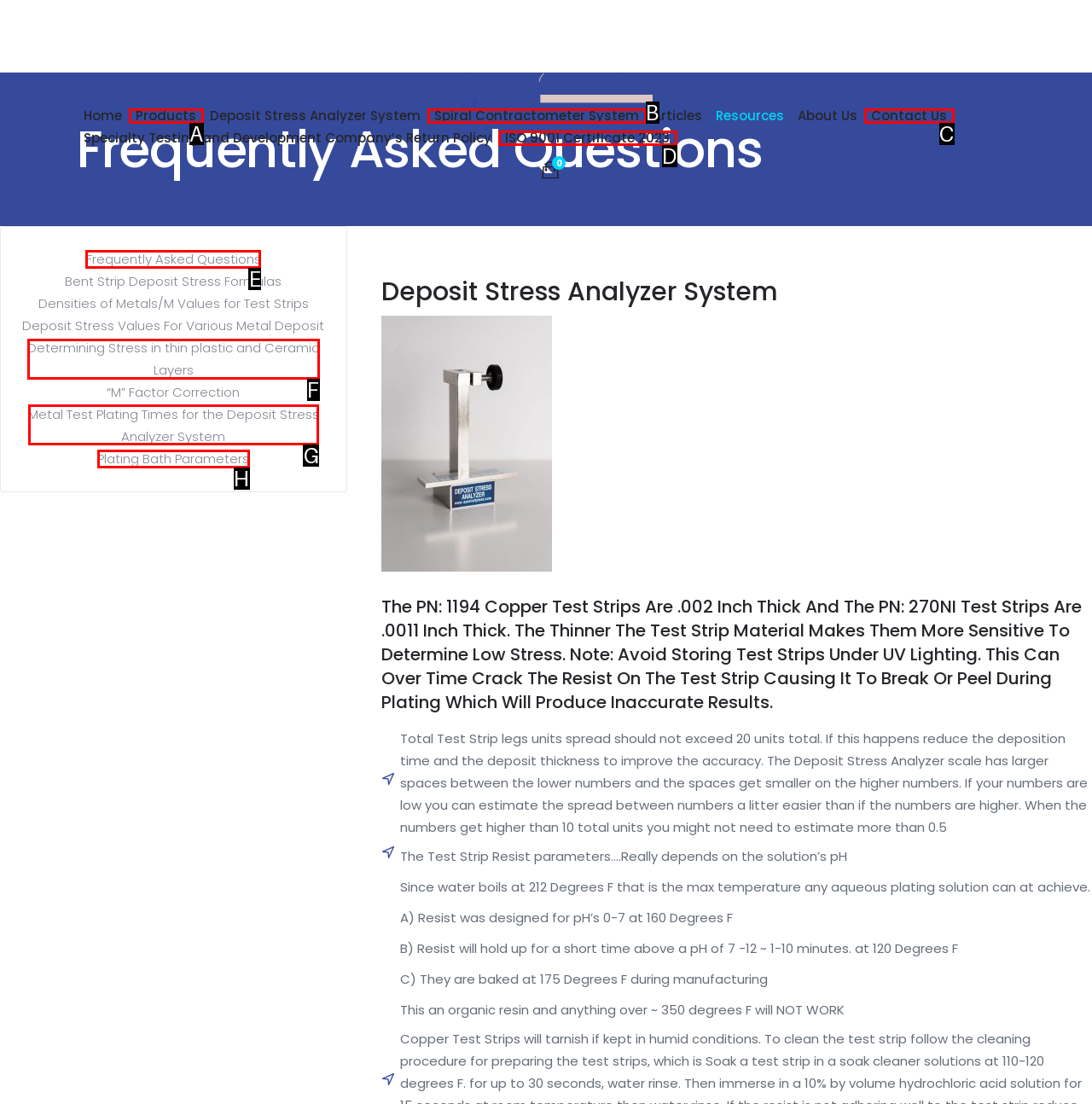Determine which option should be clicked to carry out this task: Click the 'Metal Test Plating Times for the Deposit Stress Analyzer System' link
State the letter of the correct choice from the provided options.

G